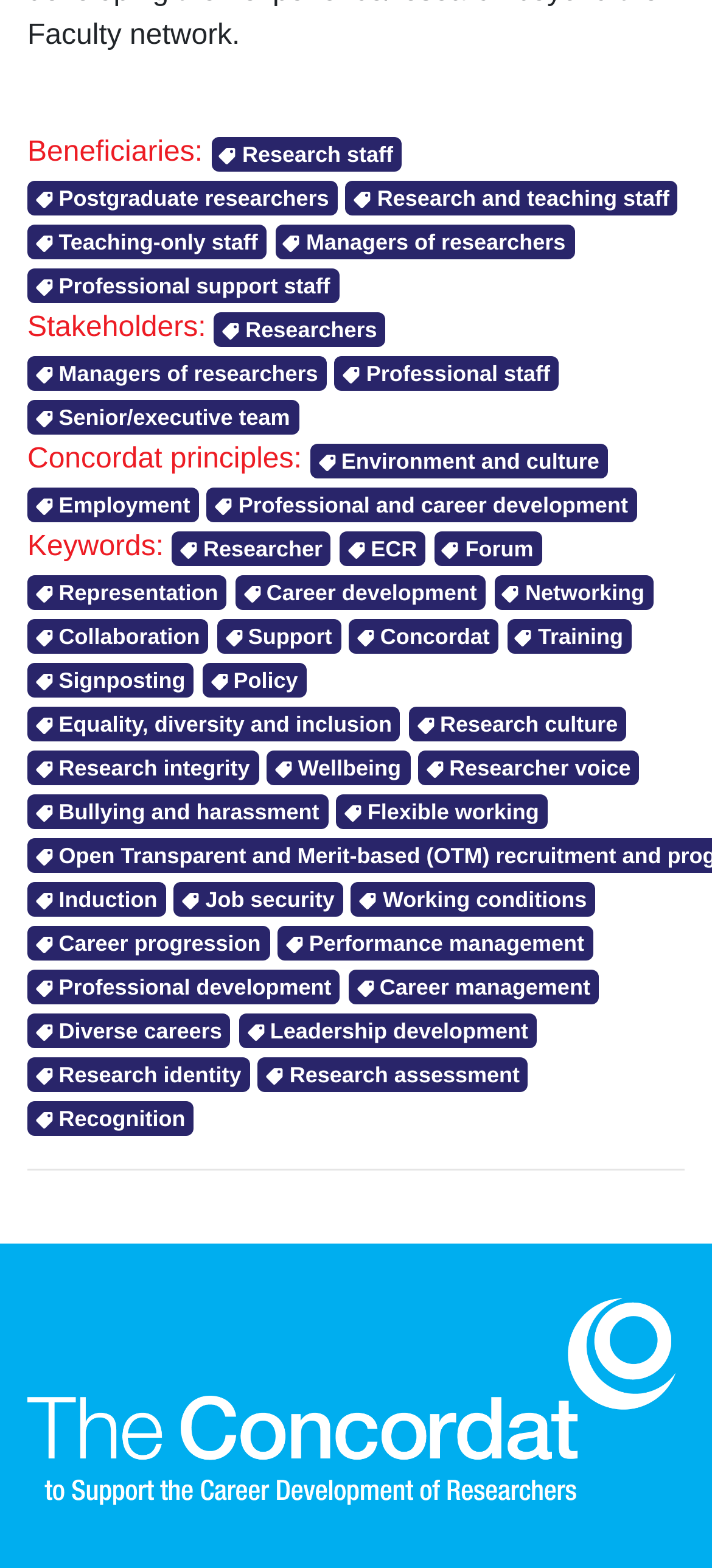What is the first stakeholder mentioned?
Please answer the question as detailed as possible.

Under the 'Stakeholders:' heading, I found that the first stakeholder mentioned is 'Researchers', which is a link.